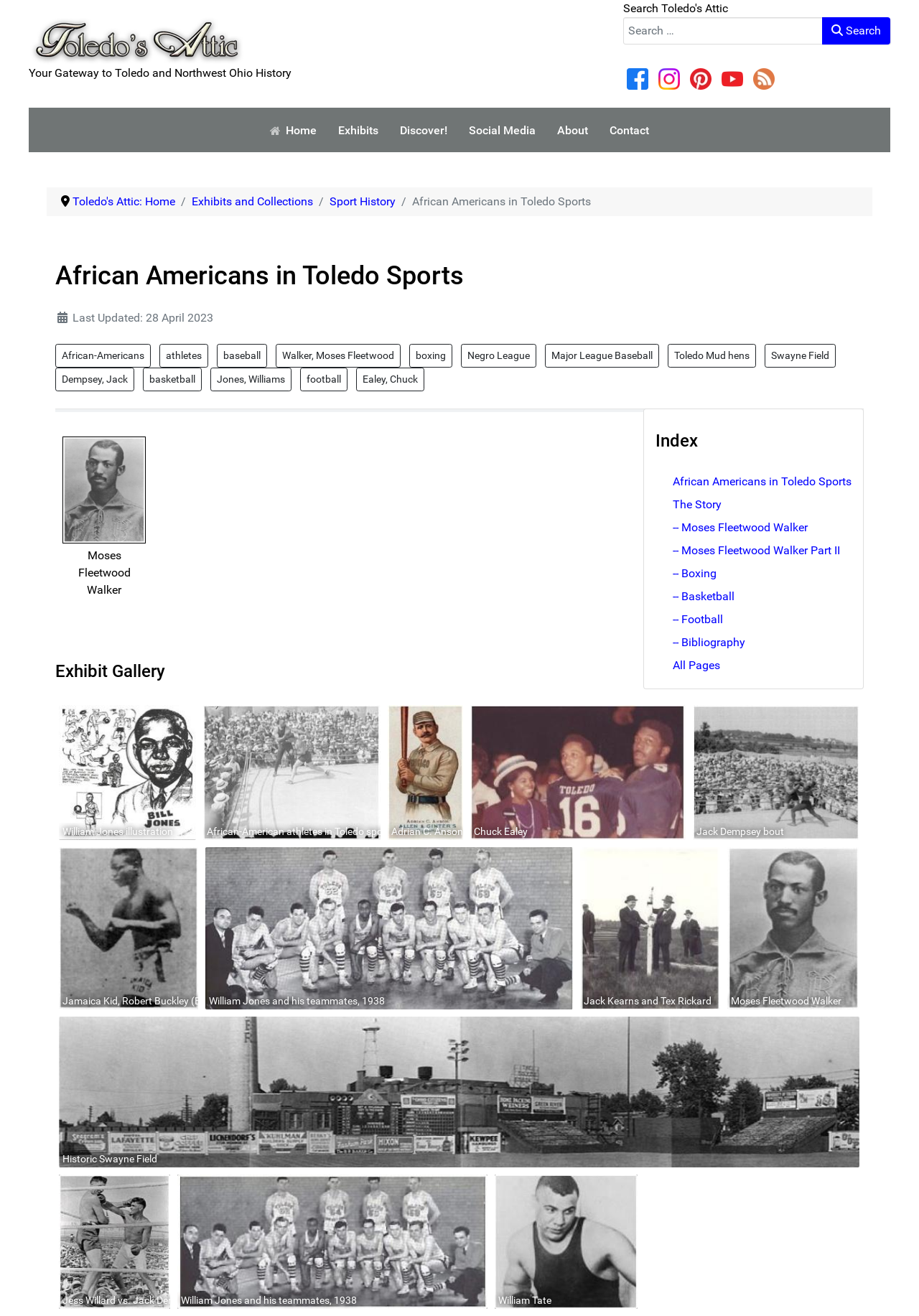What is the name of the Facebook page?
Using the image, provide a detailed and thorough answer to the question.

I found the answer by looking at the link with the text 'Toledo's Attic Facebook Page' and an image next to it, which suggests it's a Facebook page.